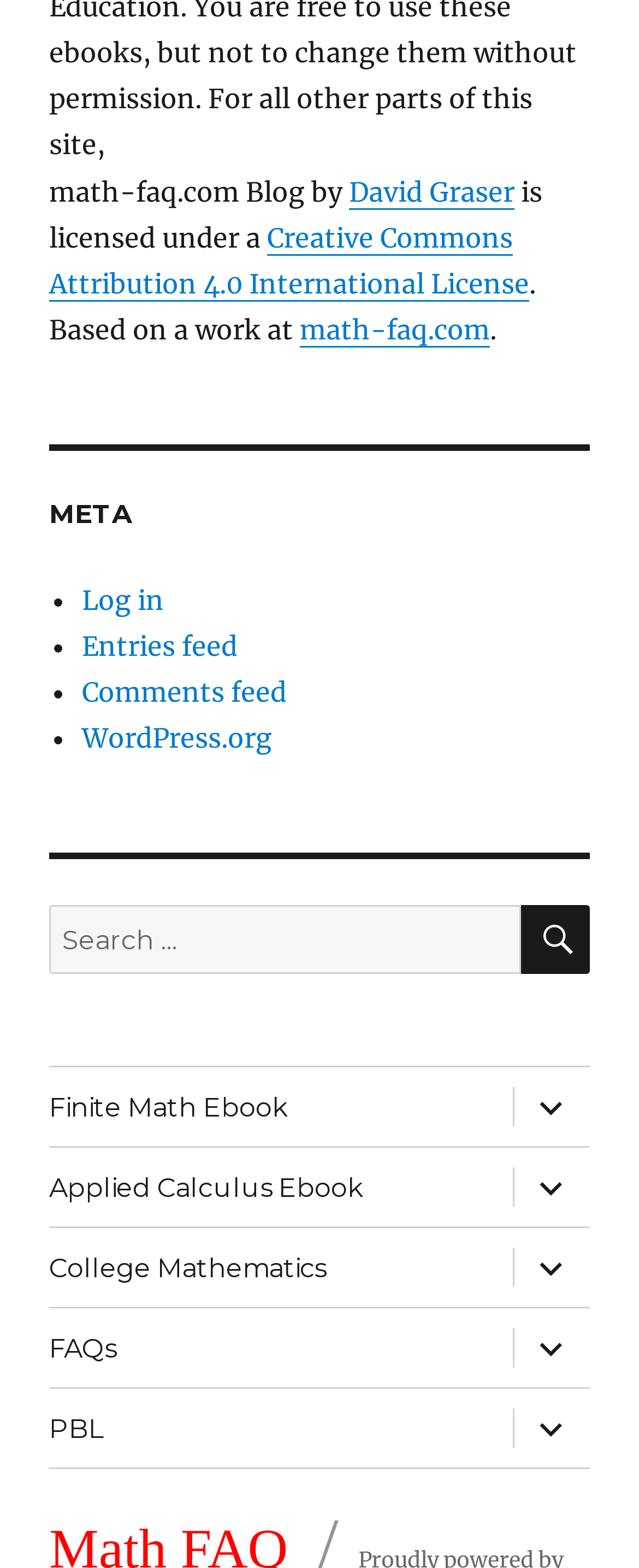Respond to the question below with a single word or phrase:
How many search box elements are on the page?

1